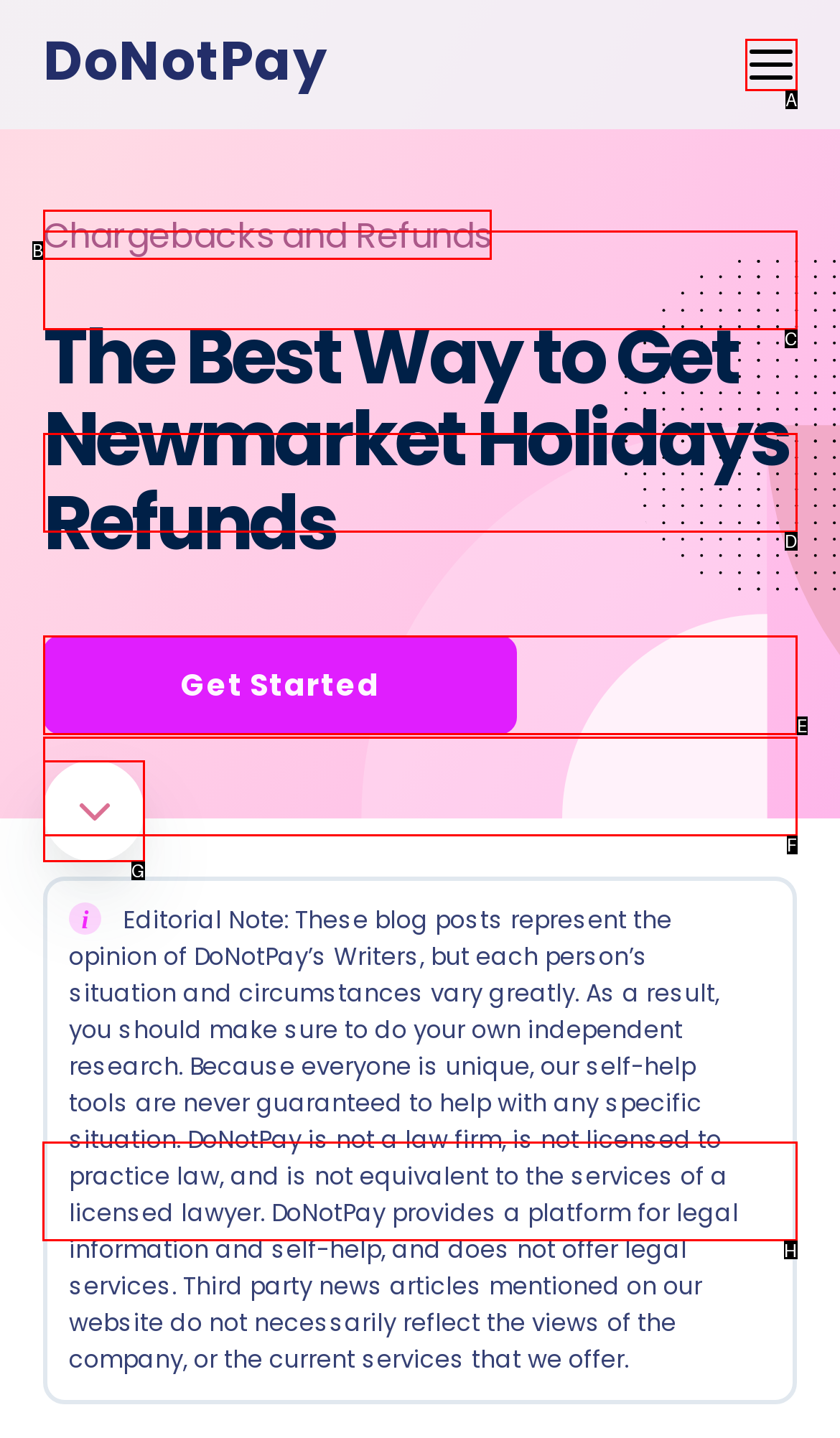Identify the correct UI element to click to achieve the task: Sign up or sign in to DoNotPay.
Answer with the letter of the appropriate option from the choices given.

H